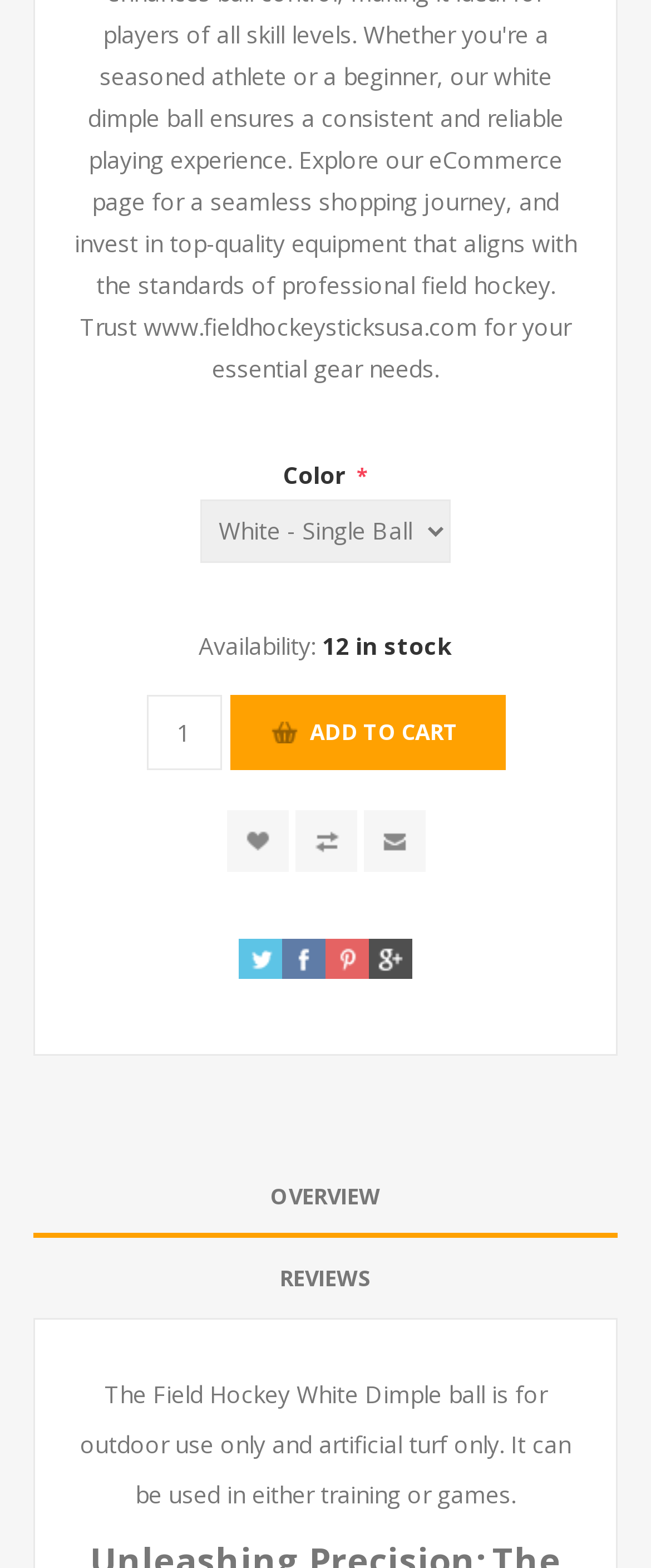What are the available tabs on the webpage?
Answer the question with as much detail as possible.

The question can be answered by looking at the tablist which contains two tabs, 'OVERVIEW' and 'REVIEWS', indicating that these are the available tabs on the webpage.